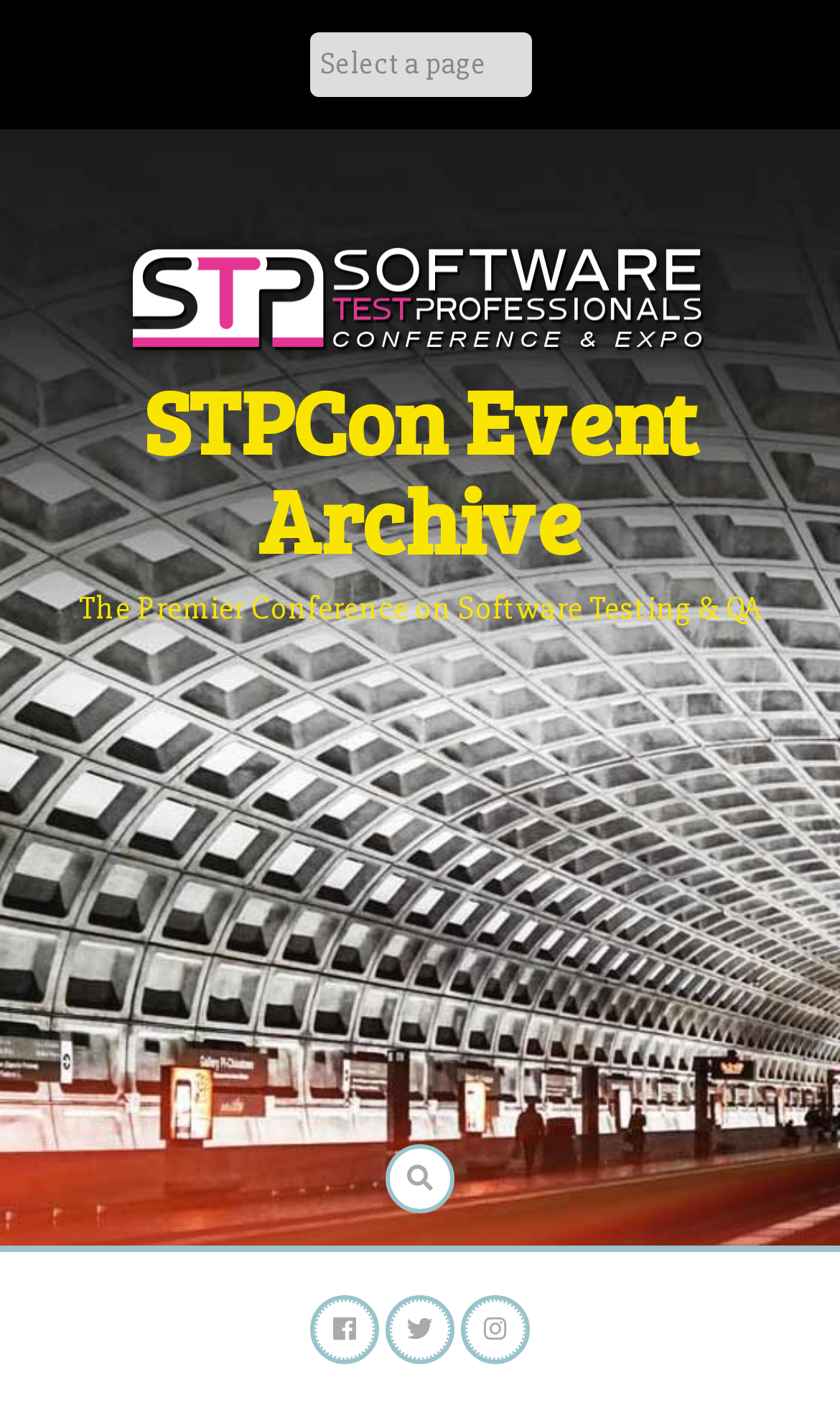Give a comprehensive overview of the webpage, including key elements.

The webpage appears to be an event archive page, specifically for the STPCon Event Archive. At the top, there is a combobox located almost at the center of the page, spanning about 26% of the page's width. Below the combobox, there is a link with an accompanying image on the left side, taking up about 77% of the page's width. The image is positioned slightly above the link.

The page has two headings, with the first one, "STPCon Event Archive", located near the top-left corner of the page, spanning about 92% of the page's width. Below this heading, there is a link with the same text, positioned slightly to the right of the heading. The second heading, "The Premier Conference on Software Testing & QA", is located below the first heading, also near the top-left corner of the page, and spans about 92% of the page's width.

At the bottom of the page, there are four links, each represented by an icon. The first icon, '\uf002', is located near the bottom-center of the page. The next three icons, '\uf09a', '\uf099', and '\uf16d', are positioned in a row, slightly above the bottom edge of the page, with the first icon on the left and the last icon on the right.